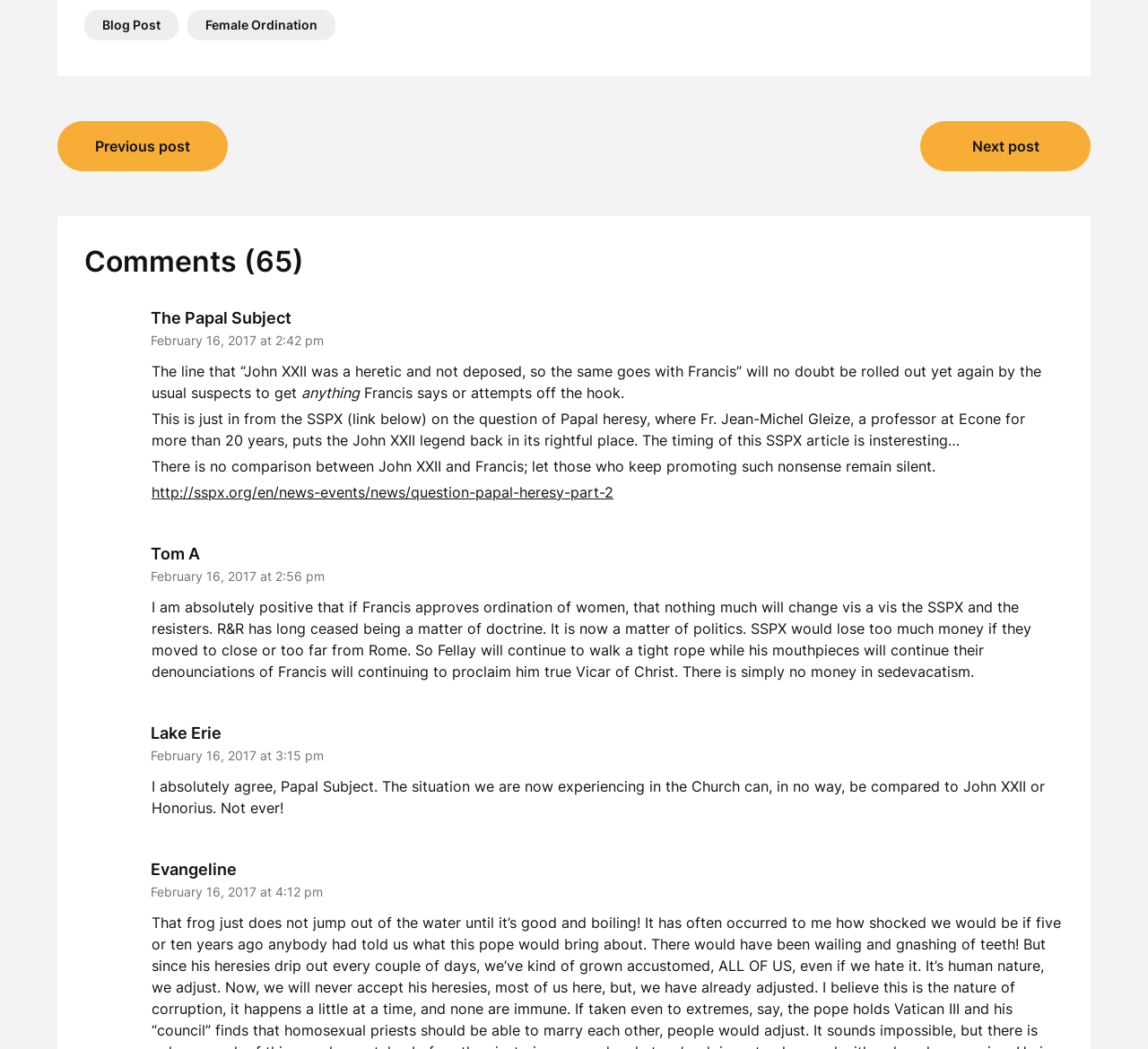Identify the bounding box coordinates for the element that needs to be clicked to fulfill this instruction: "Click on 'Female Ordination'". Provide the coordinates in the format of four float numbers between 0 and 1: [left, top, right, bottom].

[0.163, 0.009, 0.292, 0.038]